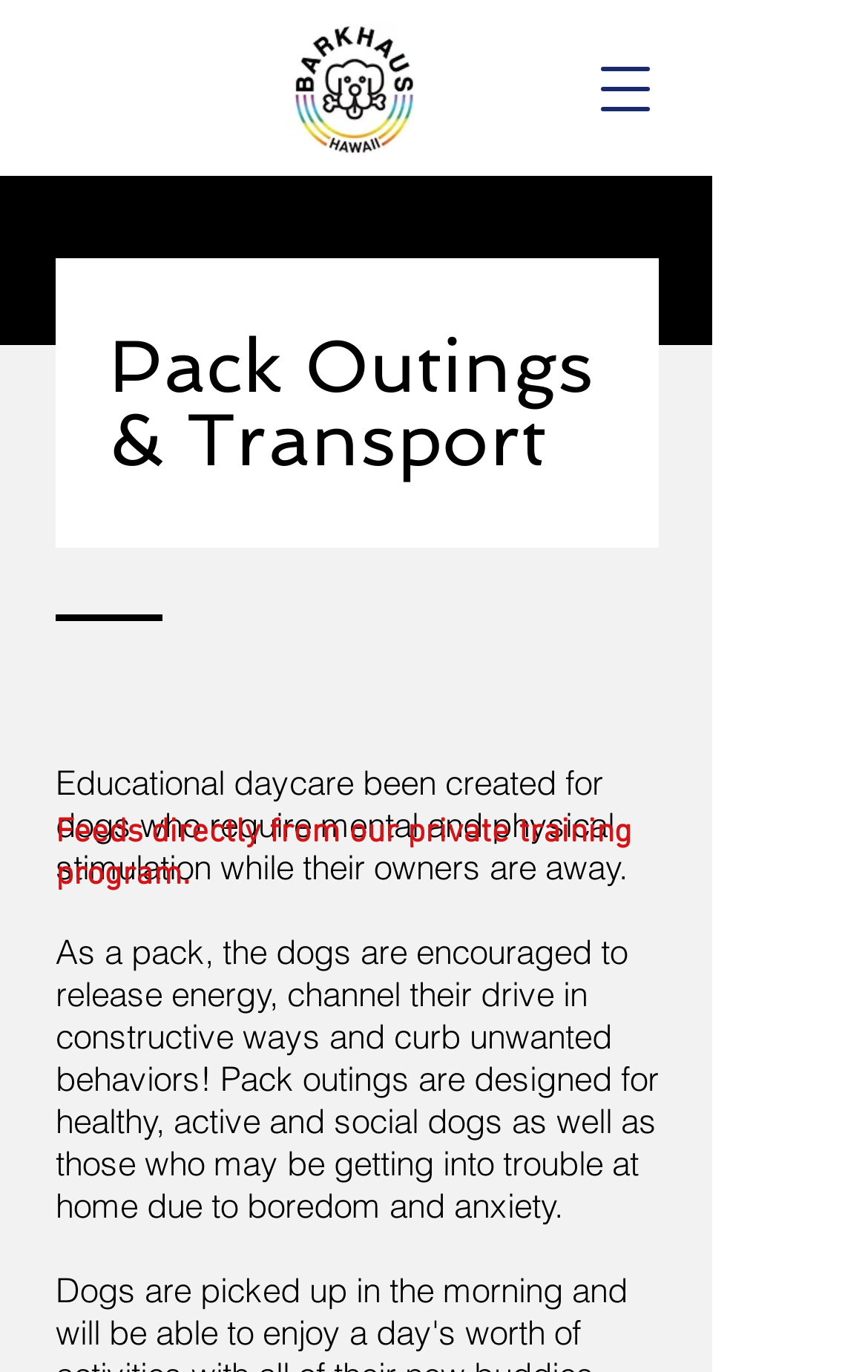What is the purpose of pack outings?
Answer with a single word or phrase, using the screenshot for reference.

For healthy, active and social dogs